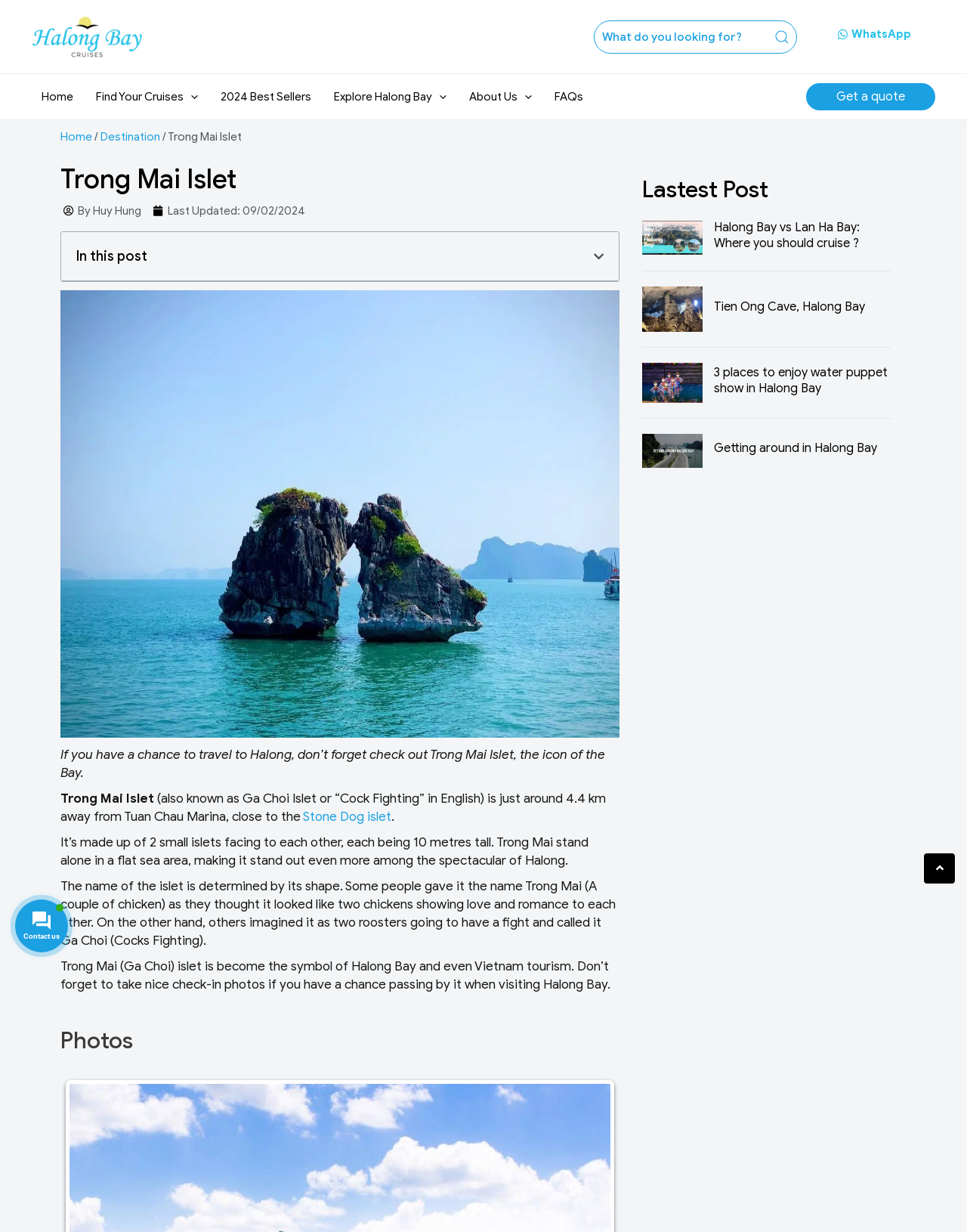Identify the main heading of the webpage and provide its text content.

Trong Mai Islet